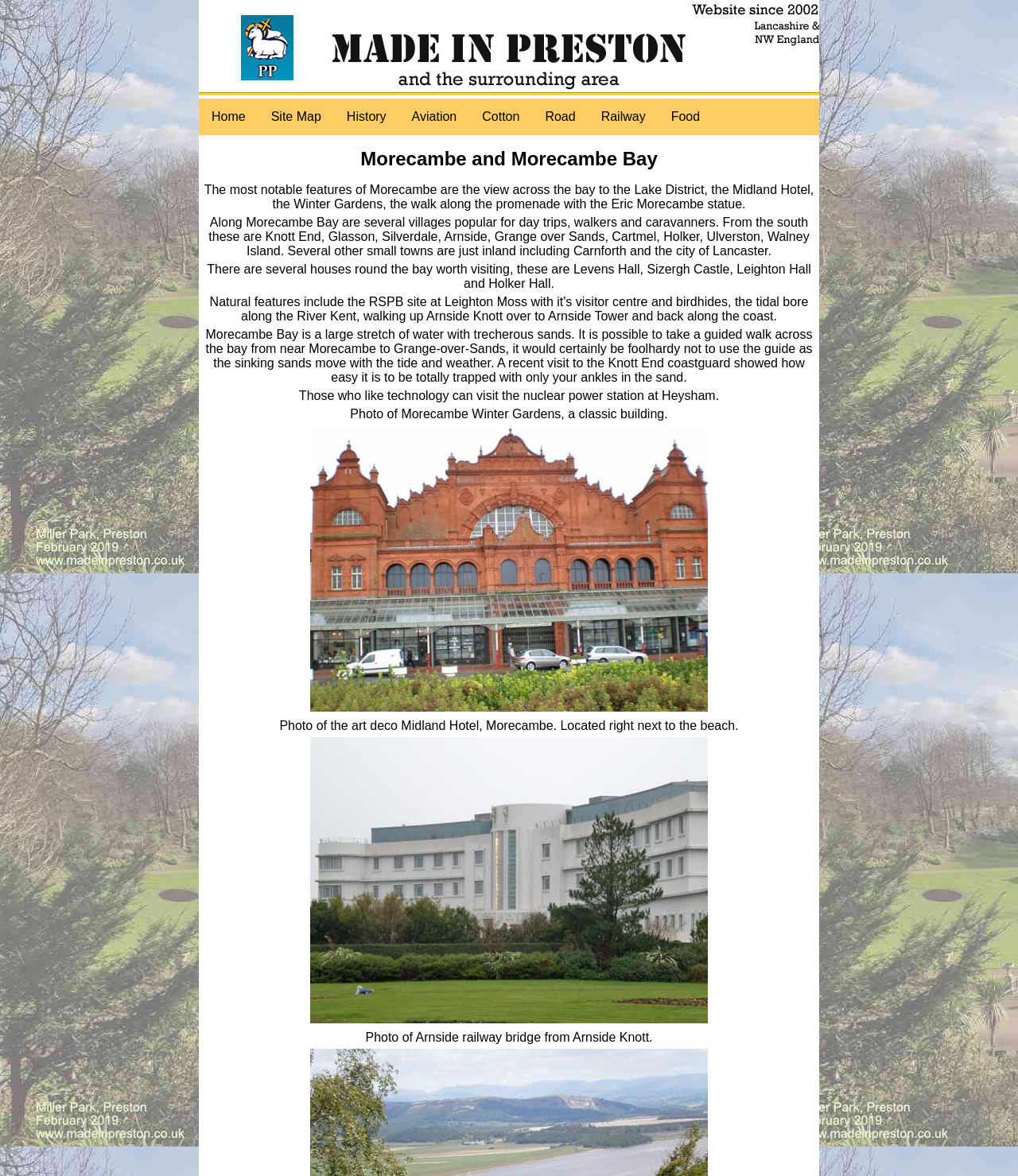Answer briefly with one word or phrase:
What is the name of the hotel located next to the beach?

Midland Hotel